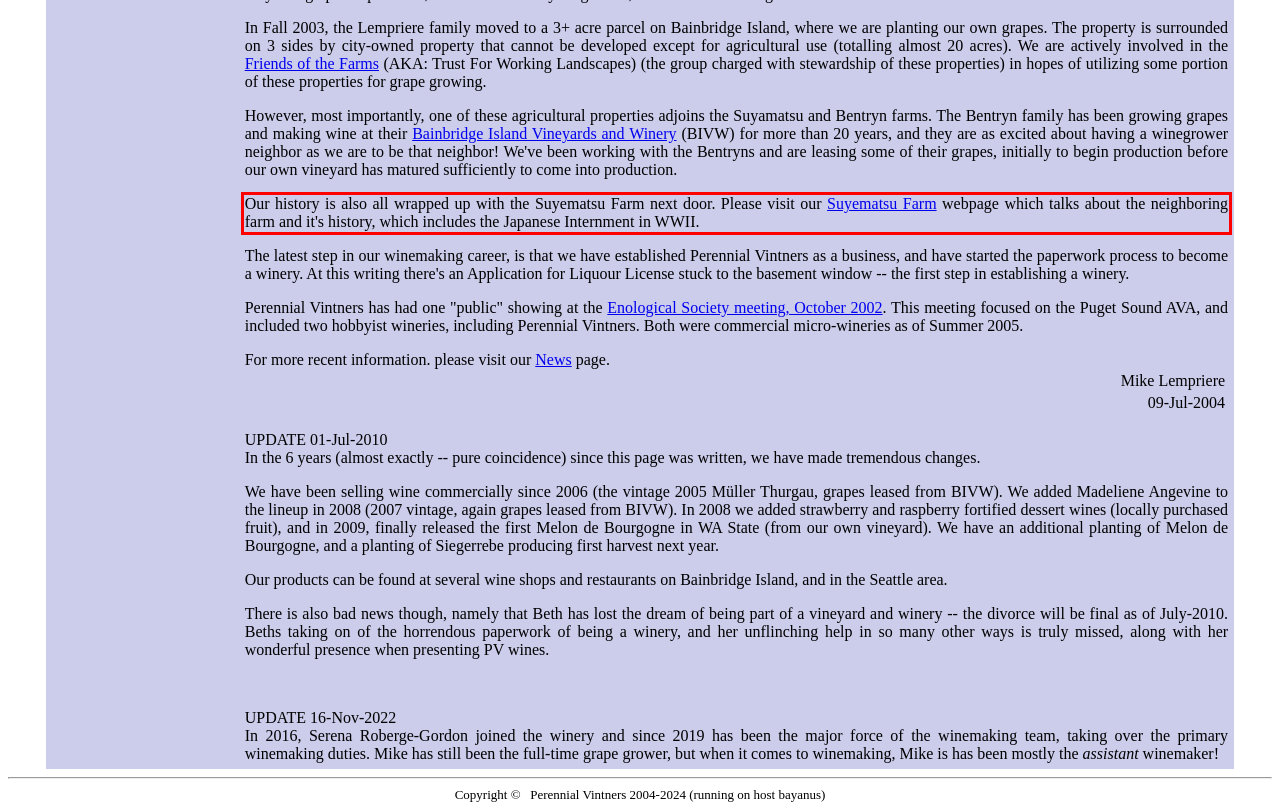Using the provided screenshot of a webpage, recognize the text inside the red rectangle bounding box by performing OCR.

Our history is also all wrapped up with the Suyematsu Farm next door. Please visit our Suyematsu Farm webpage which talks about the neighboring farm and it's history, which includes the Japanese Internment in WWII.